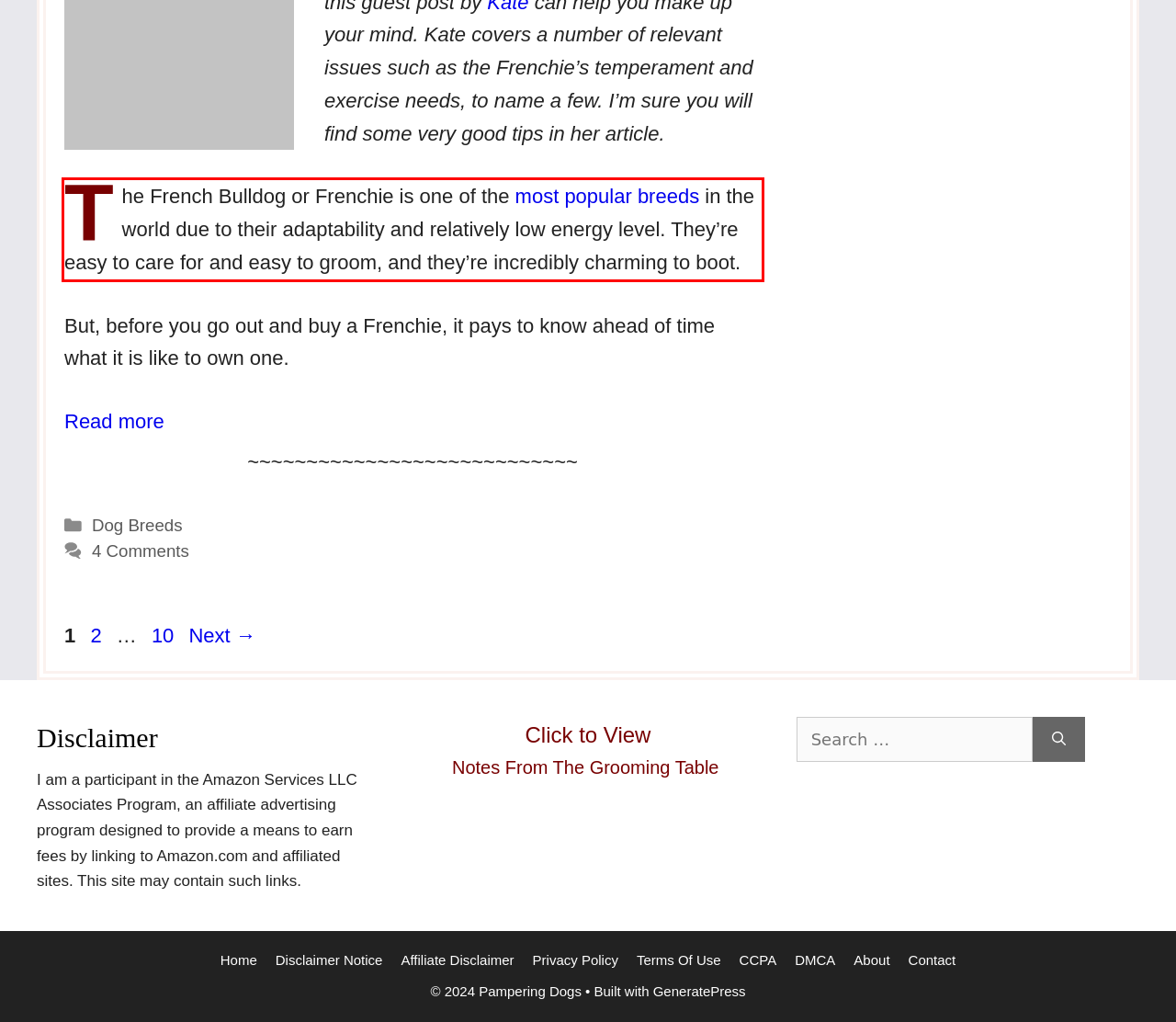Analyze the webpage screenshot and use OCR to recognize the text content in the red bounding box.

The French Bulldog or Frenchie is one of the most popular breeds in the world due to their adaptability and relatively low energy level. They’re easy to care for and easy to groom, and they’re incredibly charming to boot.